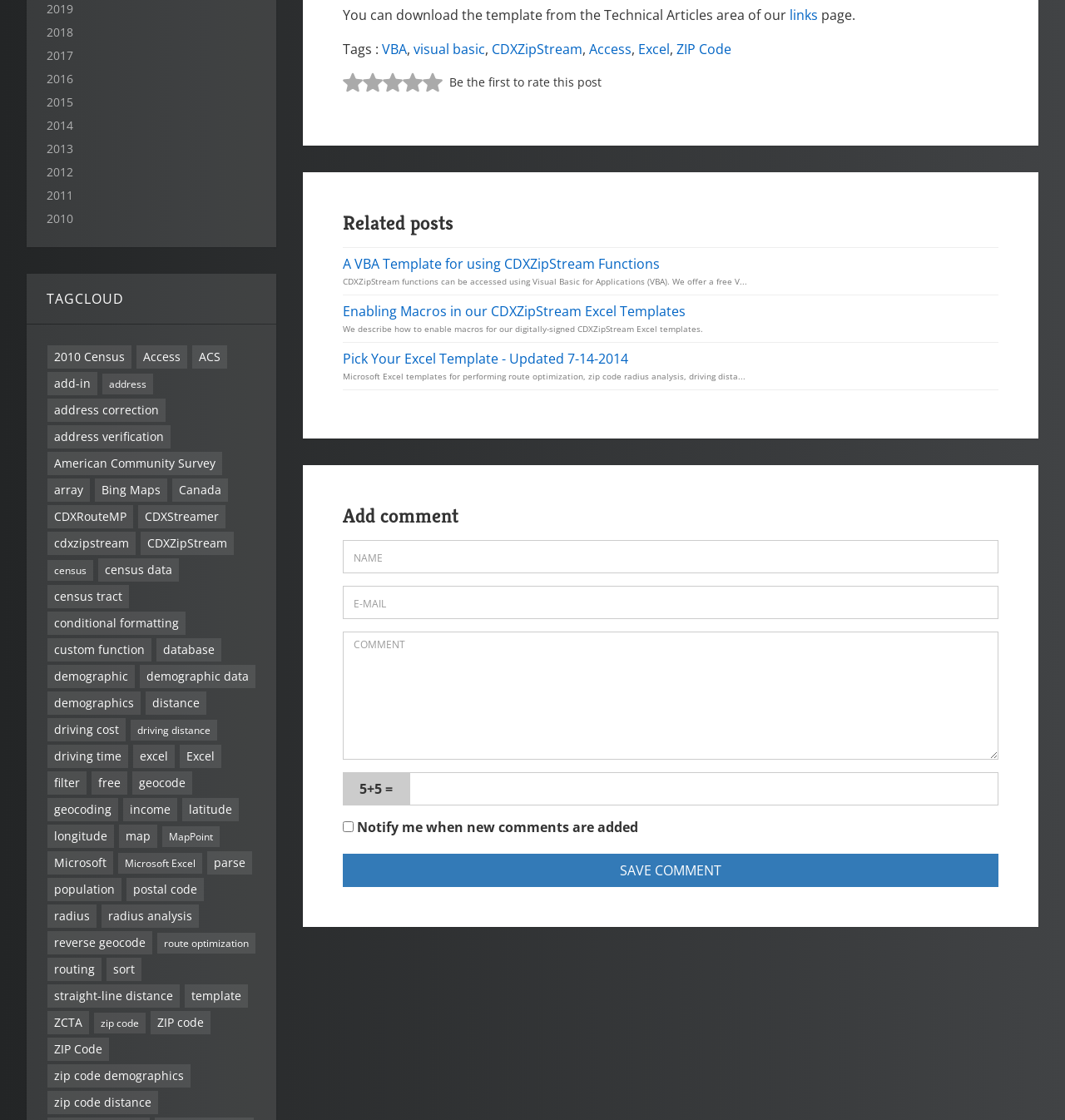Please respond in a single word or phrase: 
What is the first year listed on the webpage?

2019